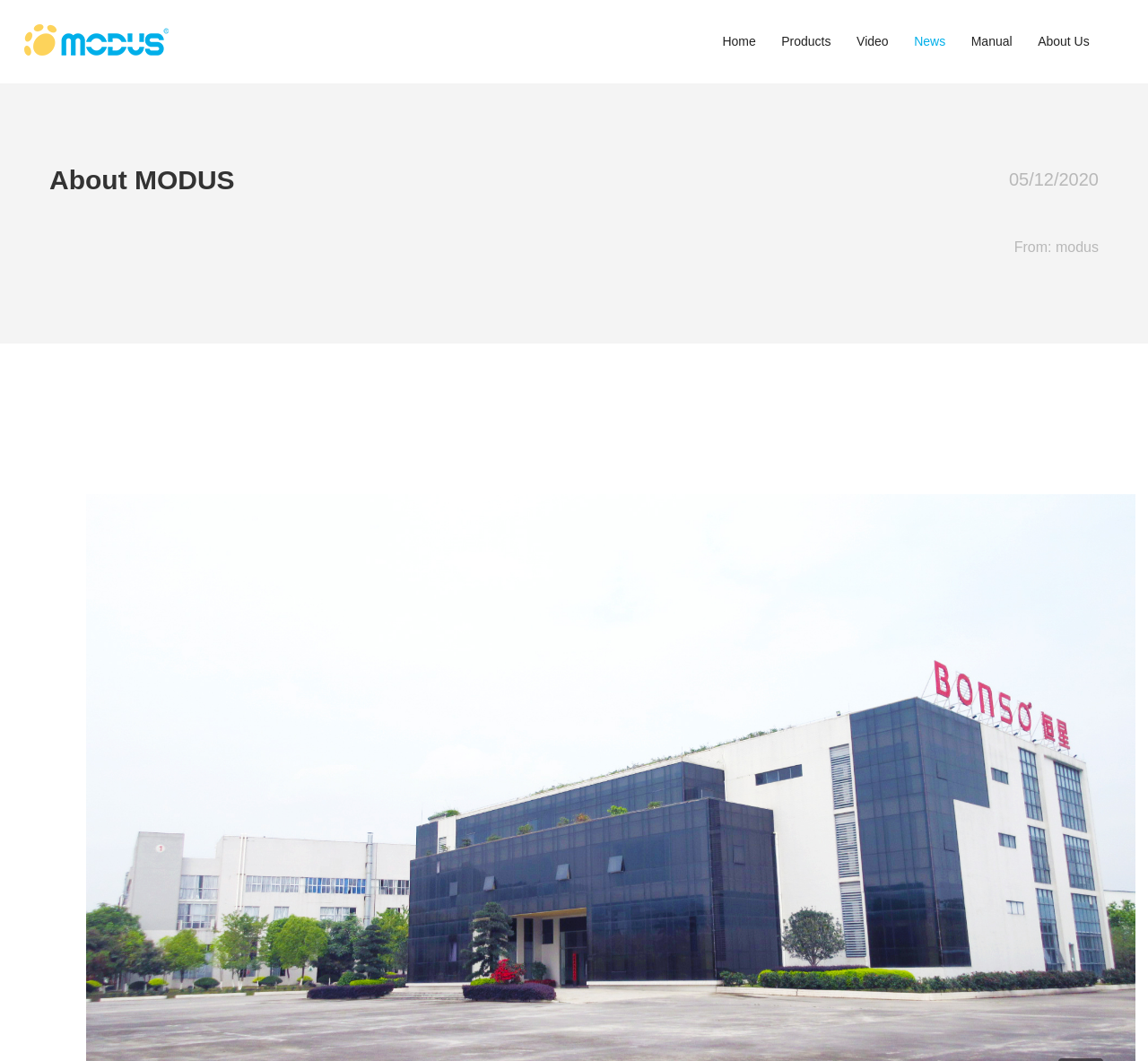Locate the bounding box coordinates of the area that needs to be clicked to fulfill the following instruction: "view About Us". The coordinates should be in the format of four float numbers between 0 and 1, namely [left, top, right, bottom].

[0.904, 0.022, 0.949, 0.056]